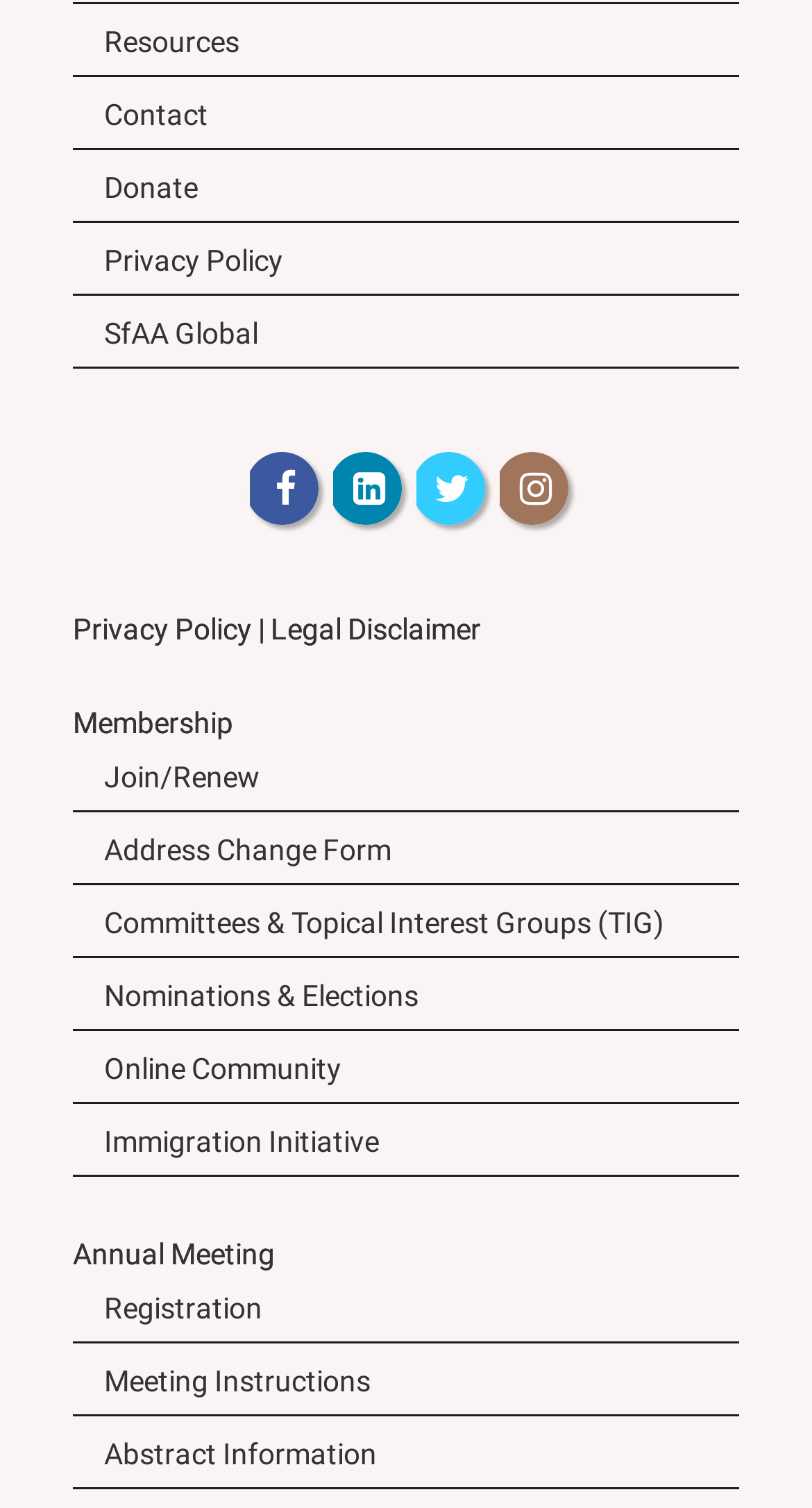Please determine the bounding box coordinates for the element that should be clicked to follow these instructions: "Register for annual meeting".

[0.09, 0.843, 0.91, 0.89]